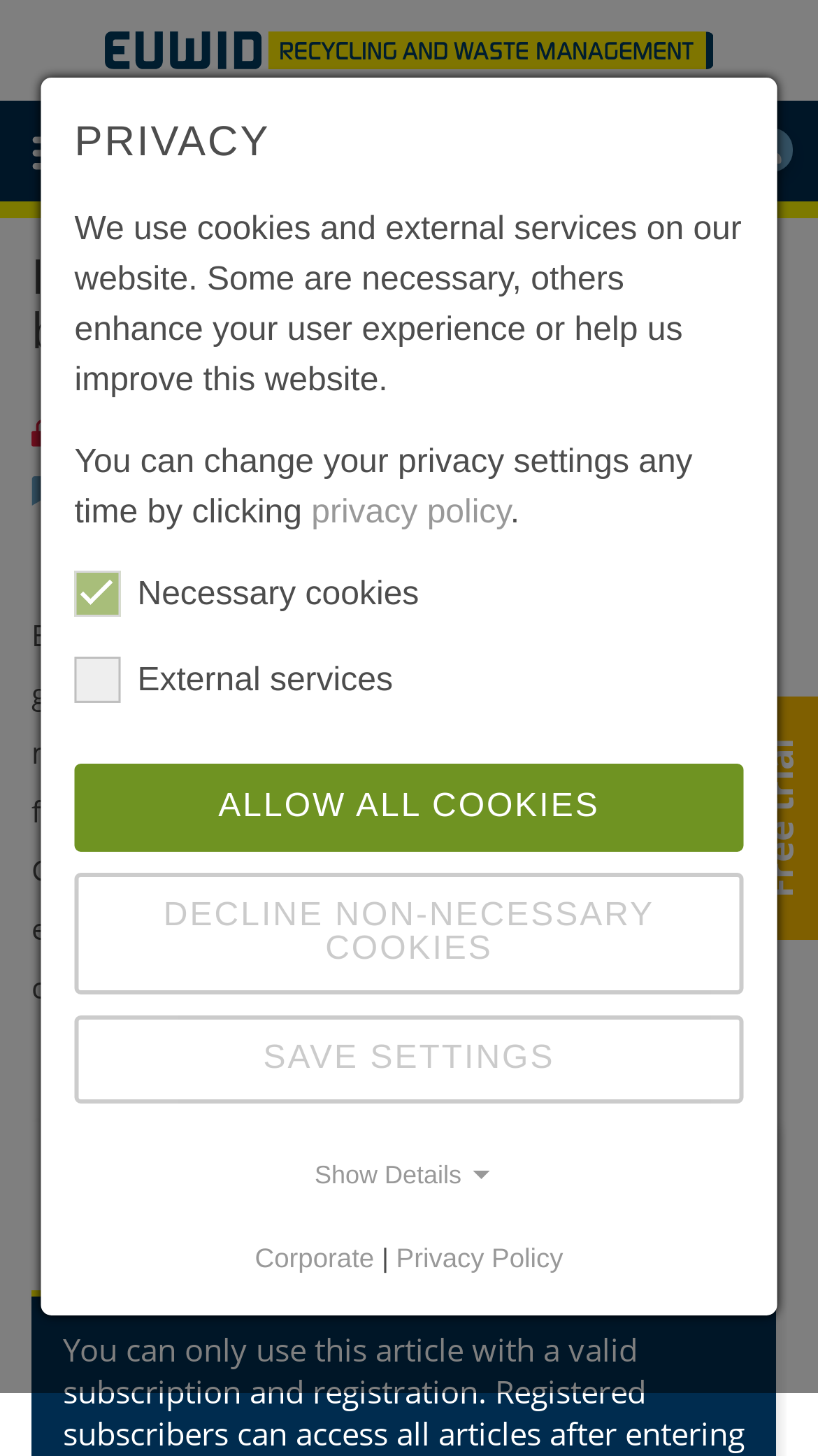Identify the bounding box coordinates for the element you need to click to achieve the following task: "View the article's publication date". The coordinates must be four float values ranging from 0 to 1, formatted as [left, top, right, bottom].

None